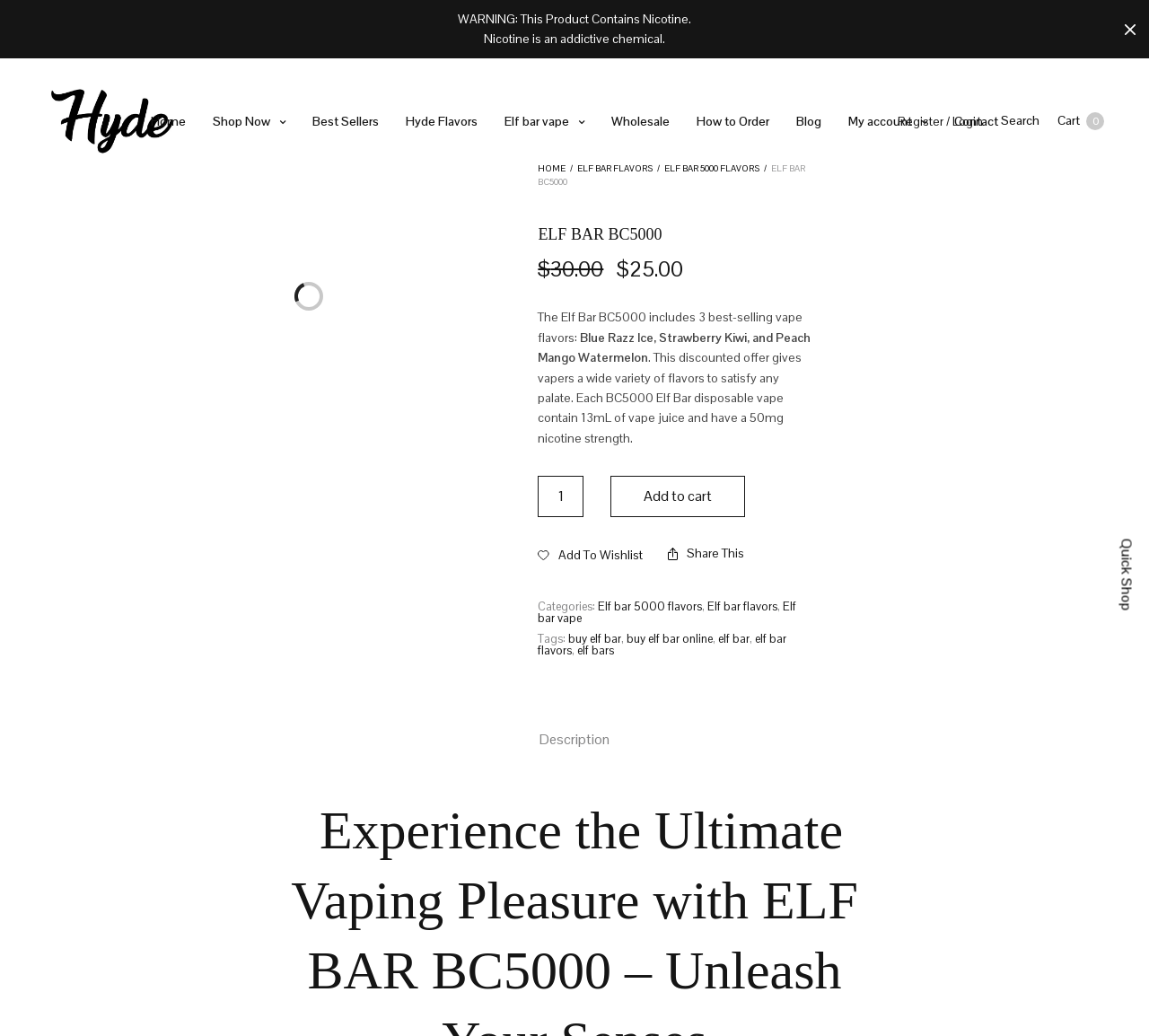Identify the bounding box coordinates for the UI element that matches this description: "Quick Shop".

[0.971, 0.519, 0.989, 0.59]